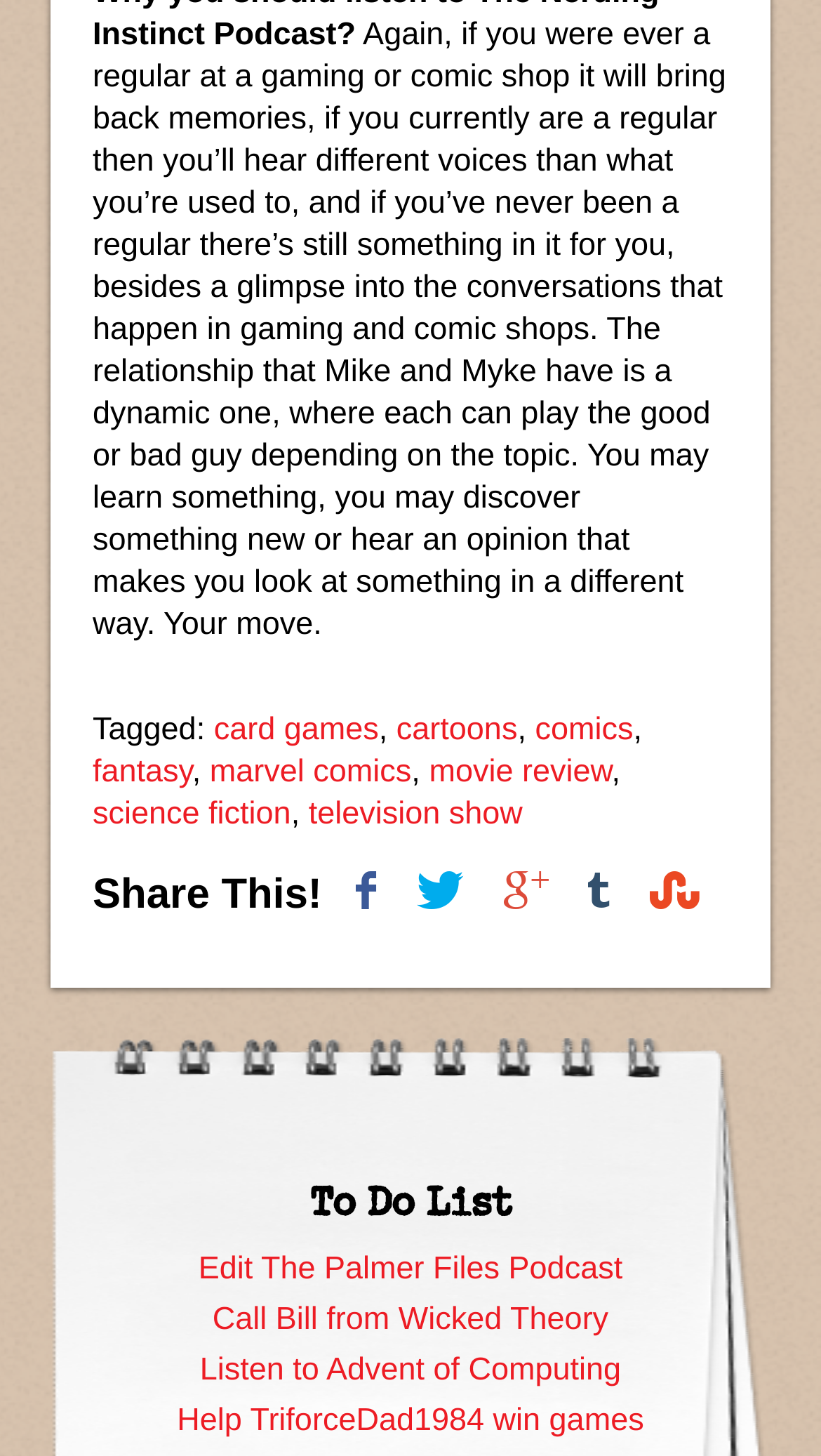What is the purpose of the 'Share This!' section? Using the information from the screenshot, answer with a single word or phrase.

To share content